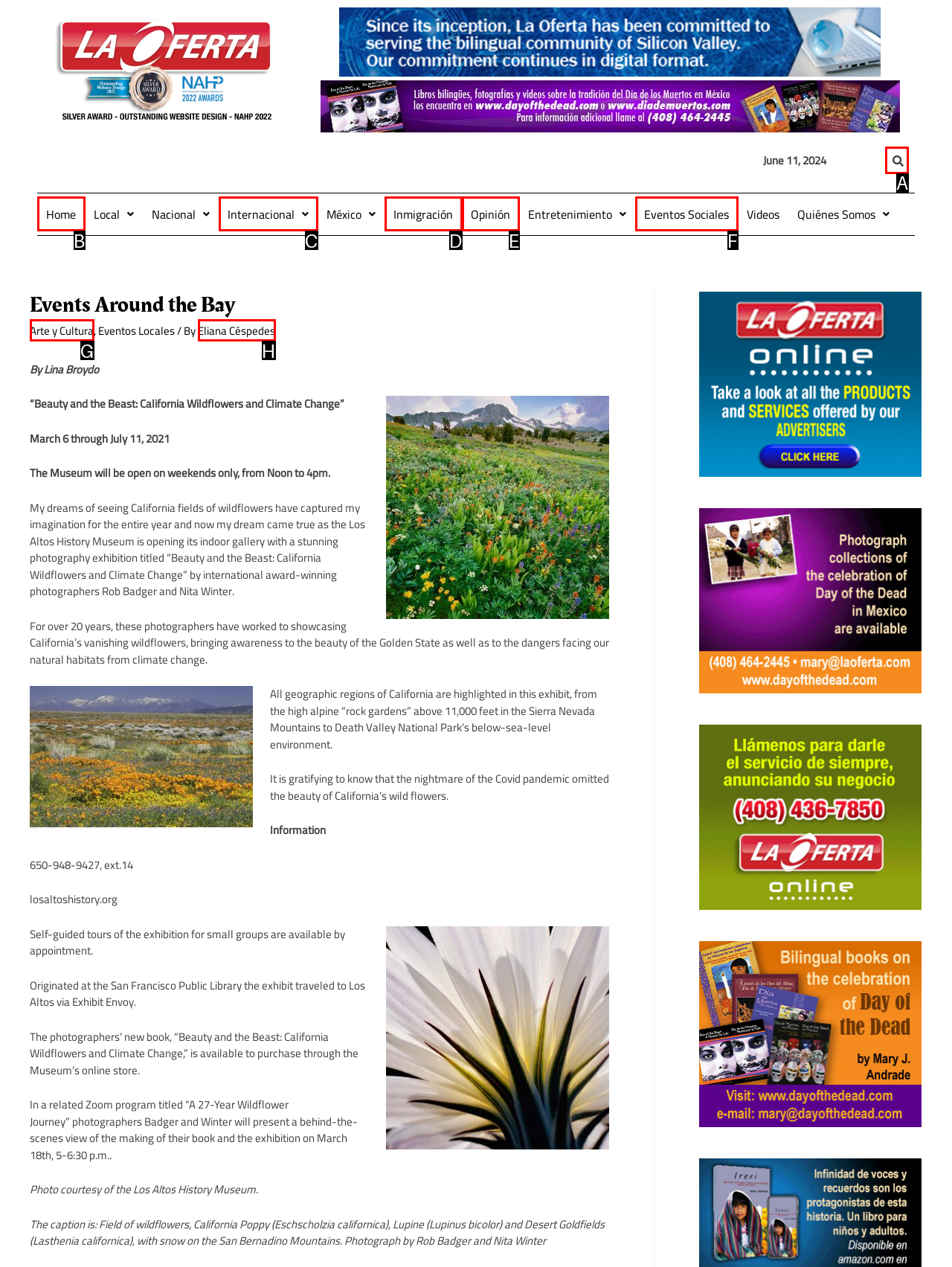What option should I click on to execute the task: Search for events? Give the letter from the available choices.

A